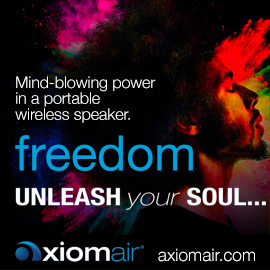Describe all the elements visible in the image meticulously.

The image features a vibrant and dynamic promotional graphic for the wireless speaker brand "Axiom Air." It showcases a visually striking design, with bold colors and an expressive illustration of a figure adorned with a large, colorful hairstyle, symbolizing freedom and creativity. The text prominently displays the phrase "Mind-blowing power in a portable wireless speaker," emphasizing the speaker's exceptional audio performance. Below this, the words "freedom" and "UNLEASH your SOUL..." are highlighted, inviting viewers to explore the liberating experience offered by the product. The Axiom Air logo and website are included at the bottom, reinforcing brand identity and accessibility. This captivating design aims to draw in potential customers by conveying the excitement and freedom of enjoying music anywhere.